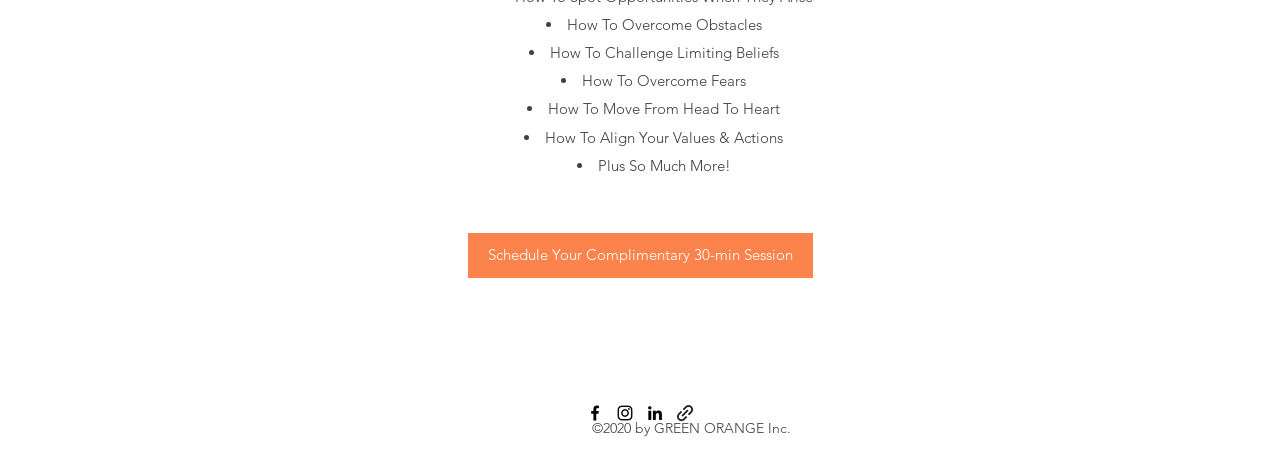From the webpage screenshot, predict the bounding box of the UI element that matches this description: "Schedule Your Complimentary 30-min Session".

[0.366, 0.492, 0.635, 0.587]